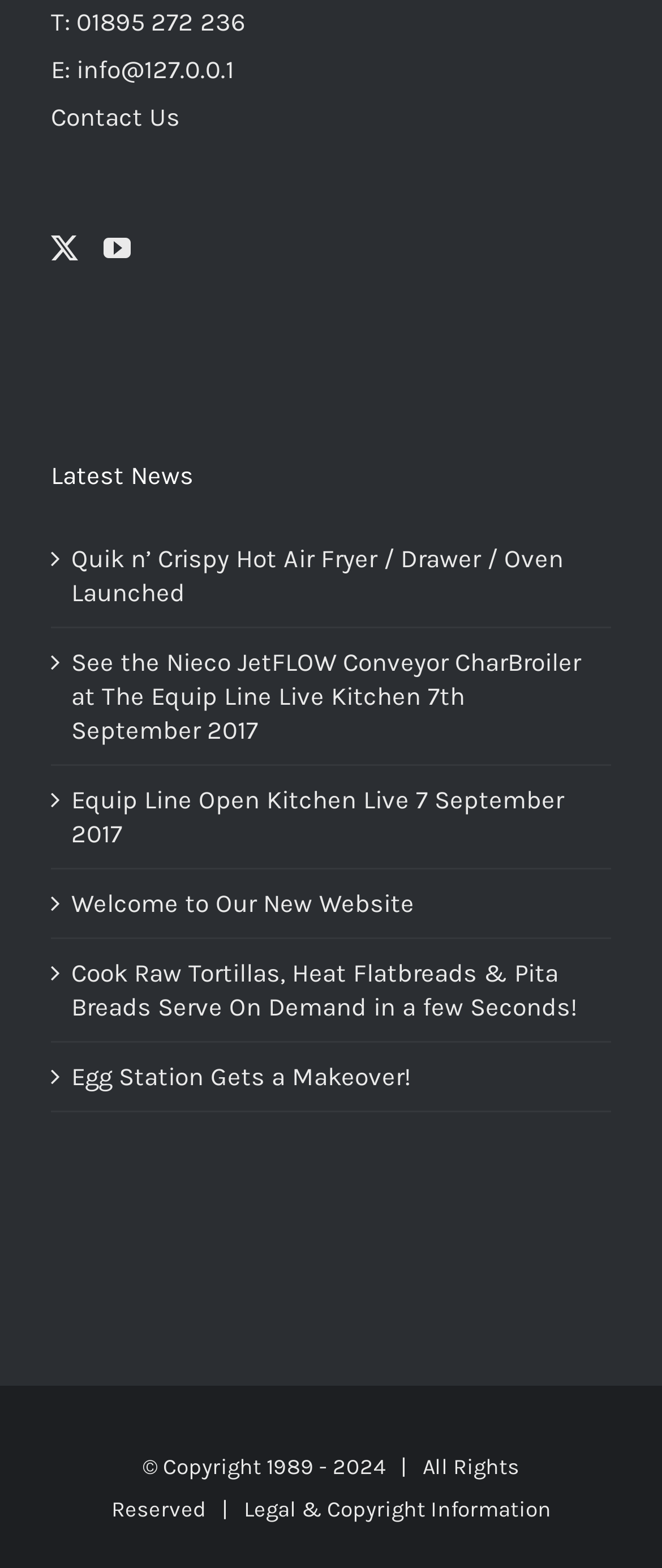What is the latest news section about?
Using the visual information, answer the question in a single word or phrase.

News about the company